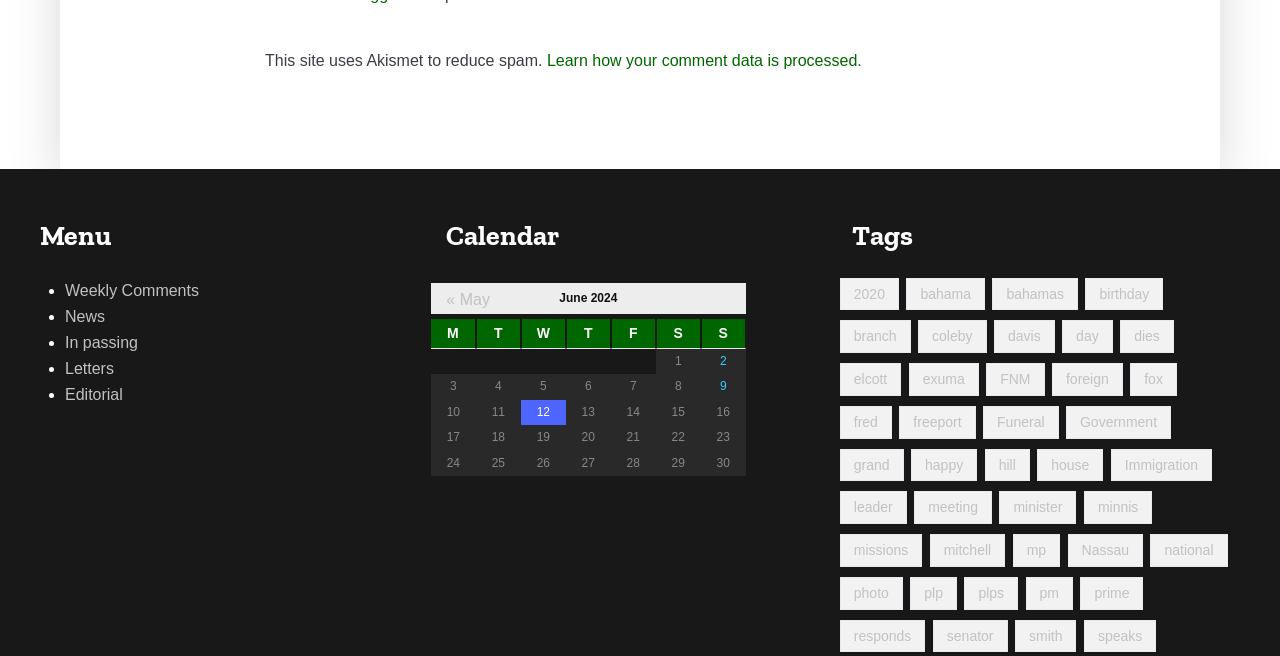Please provide the bounding box coordinates for the element that needs to be clicked to perform the instruction: "Click on 'Weekly Comments'". The coordinates must consist of four float numbers between 0 and 1, formatted as [left, top, right, bottom].

[0.051, 0.423, 0.155, 0.463]